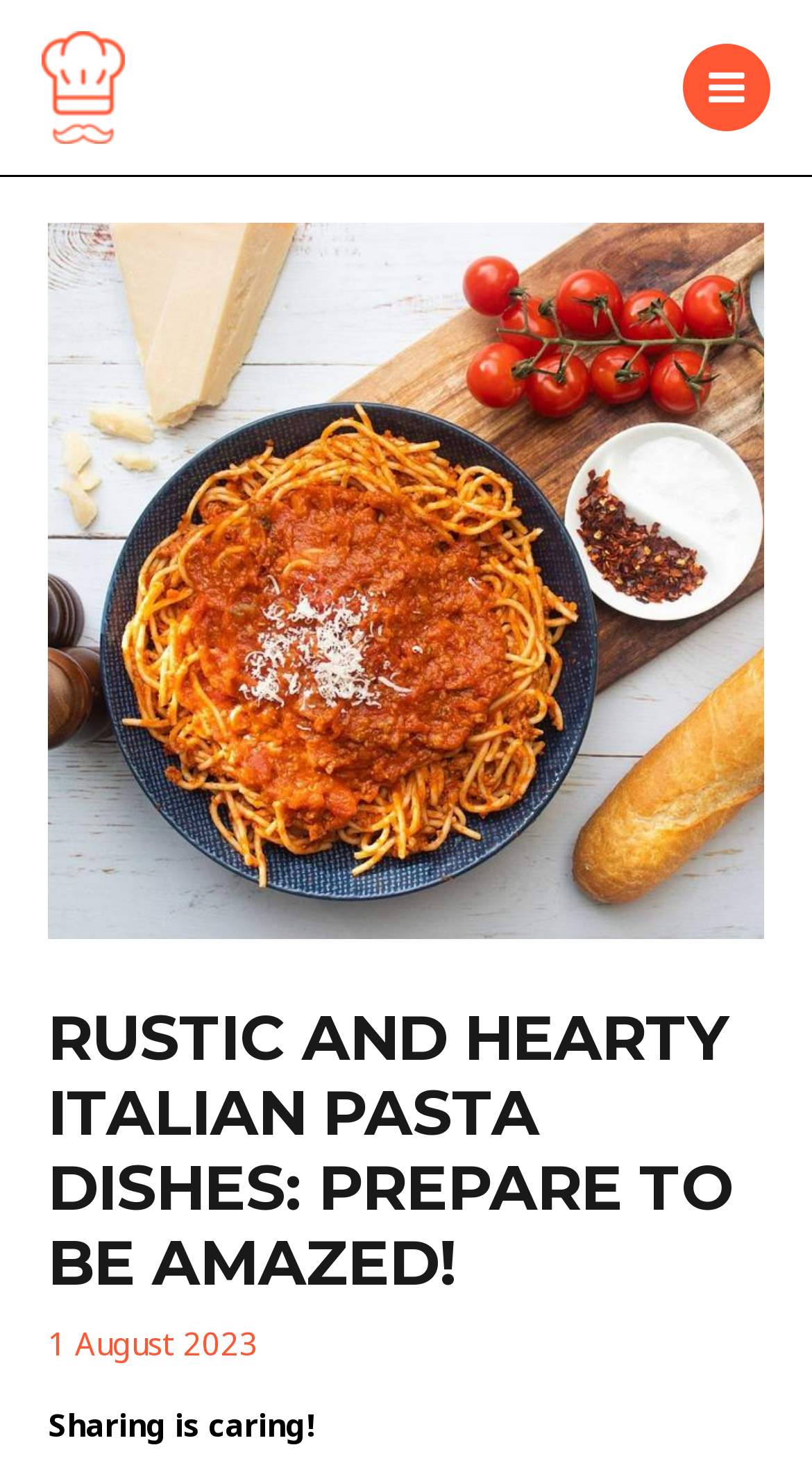Using the information in the image, give a comprehensive answer to the question: 
What is the name of the website?

The name of the website can be found at the top left corner of the webpage, where there is a link with the text 'Delish Pursuit' and an accompanying image with the same name.